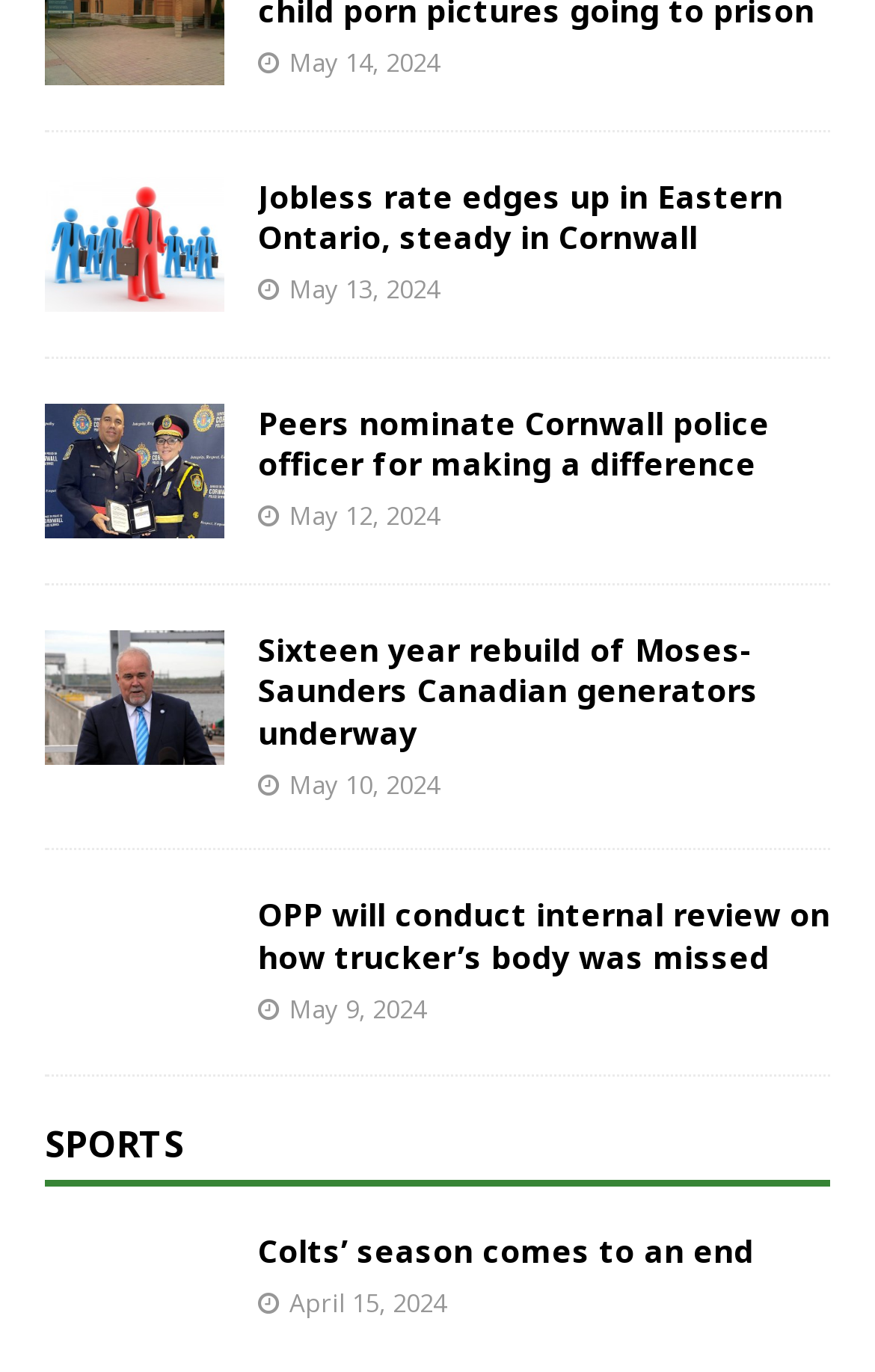Determine the coordinates of the bounding box that should be clicked to complete the instruction: "Check news dated May 14, 2024". The coordinates should be represented by four float numbers between 0 and 1: [left, top, right, bottom].

[0.331, 0.033, 0.503, 0.058]